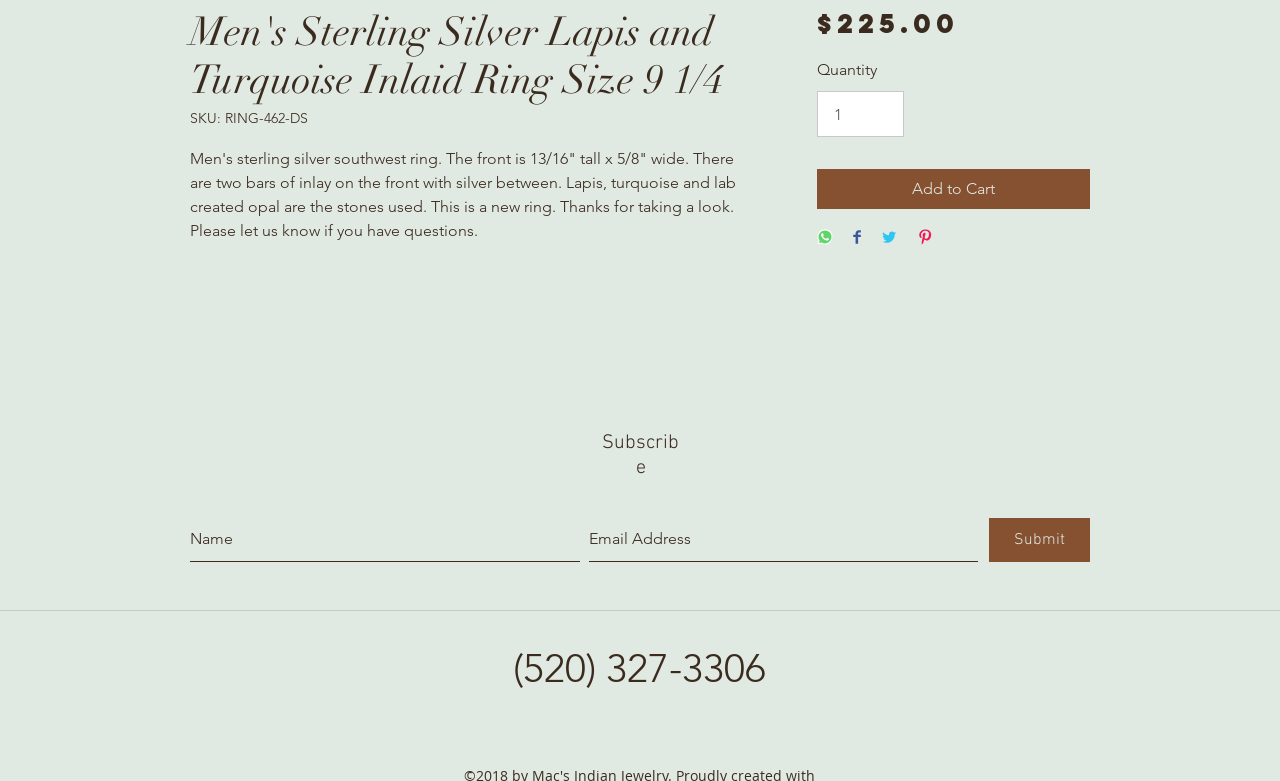What is the price of the ring?
Give a single word or phrase as your answer by examining the image.

$225.00